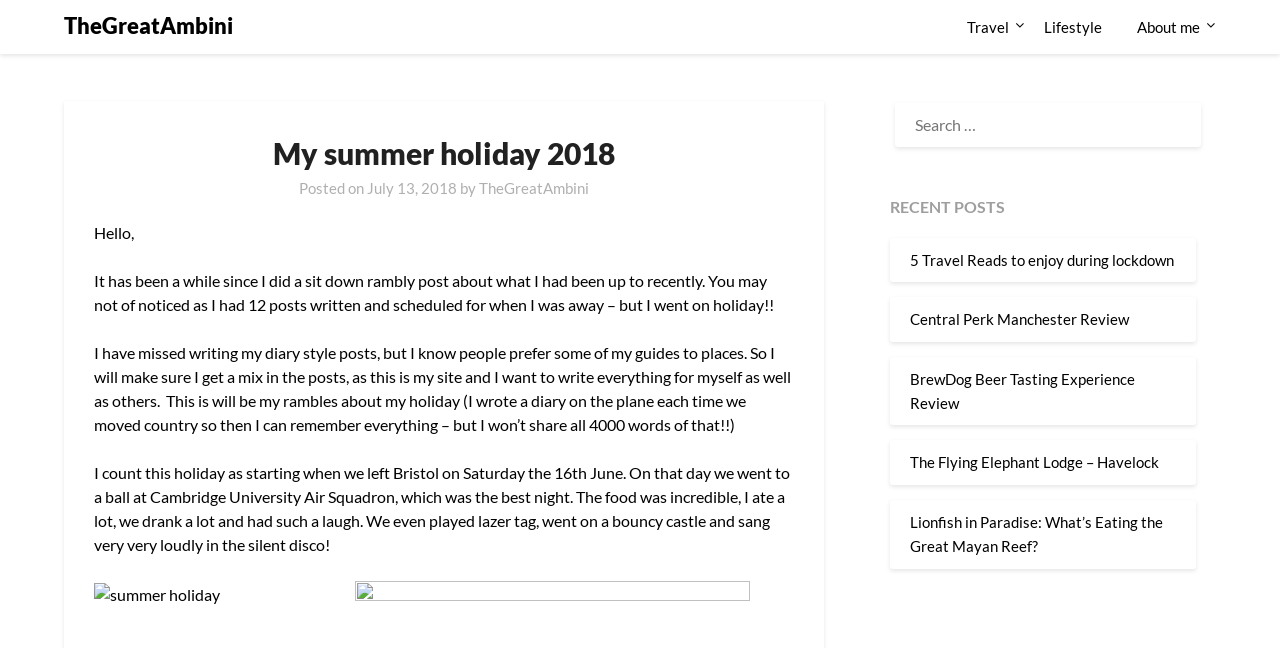Determine the bounding box for the UI element that matches this description: "About me".

[0.876, 0.0, 0.95, 0.084]